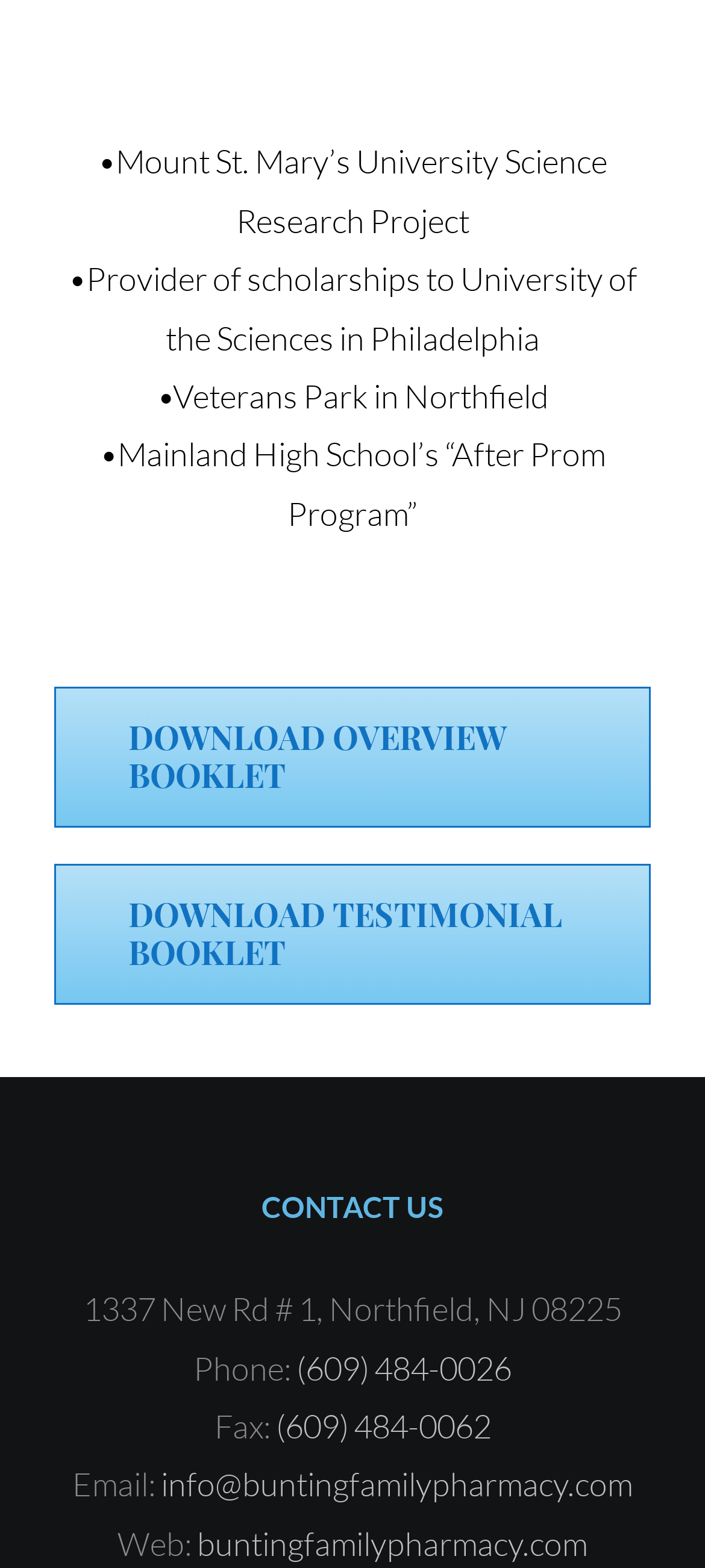What is the phone number of the contact?
Please provide a single word or phrase based on the screenshot.

(609) 484-0026